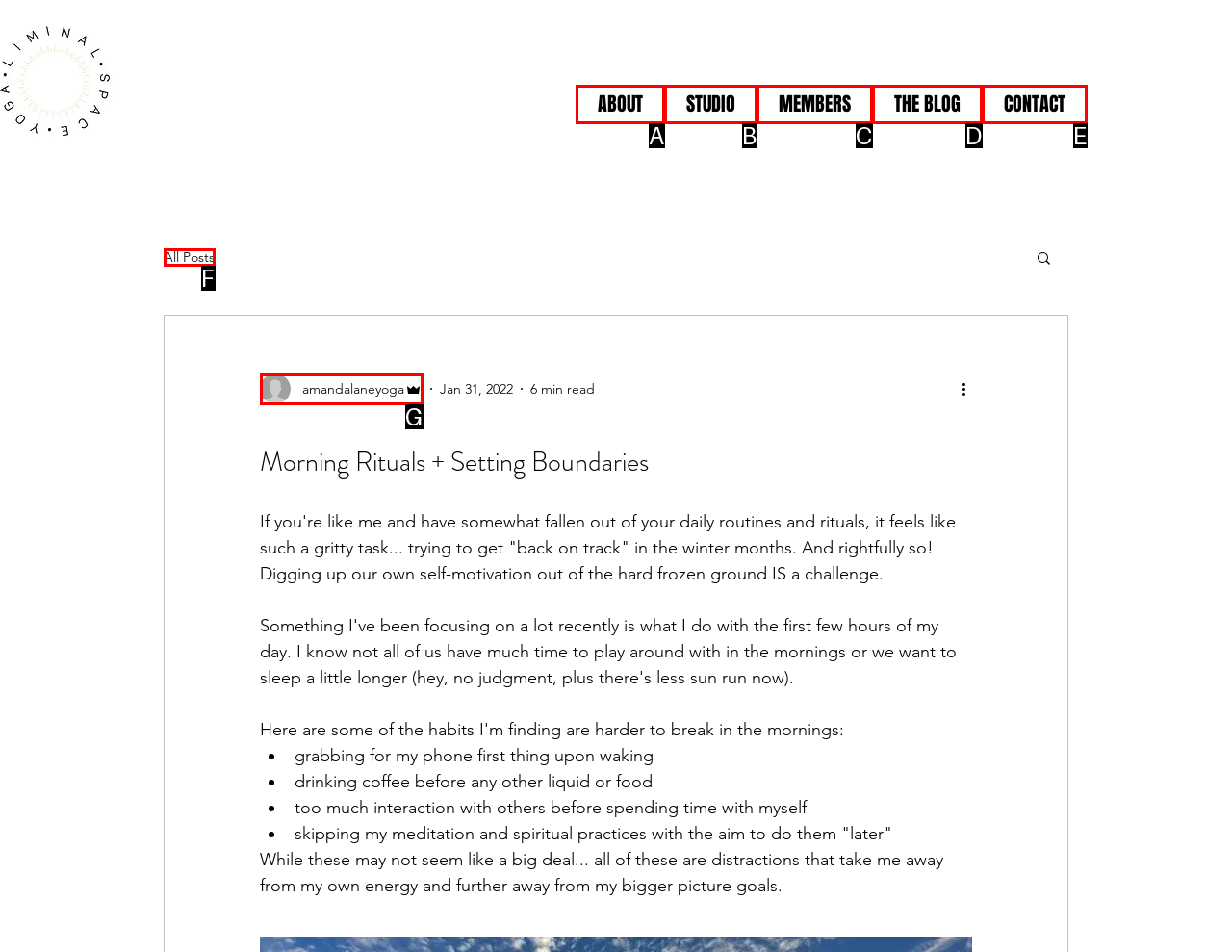Select the HTML element that fits the following description: All Posts
Provide the letter of the matching option.

F